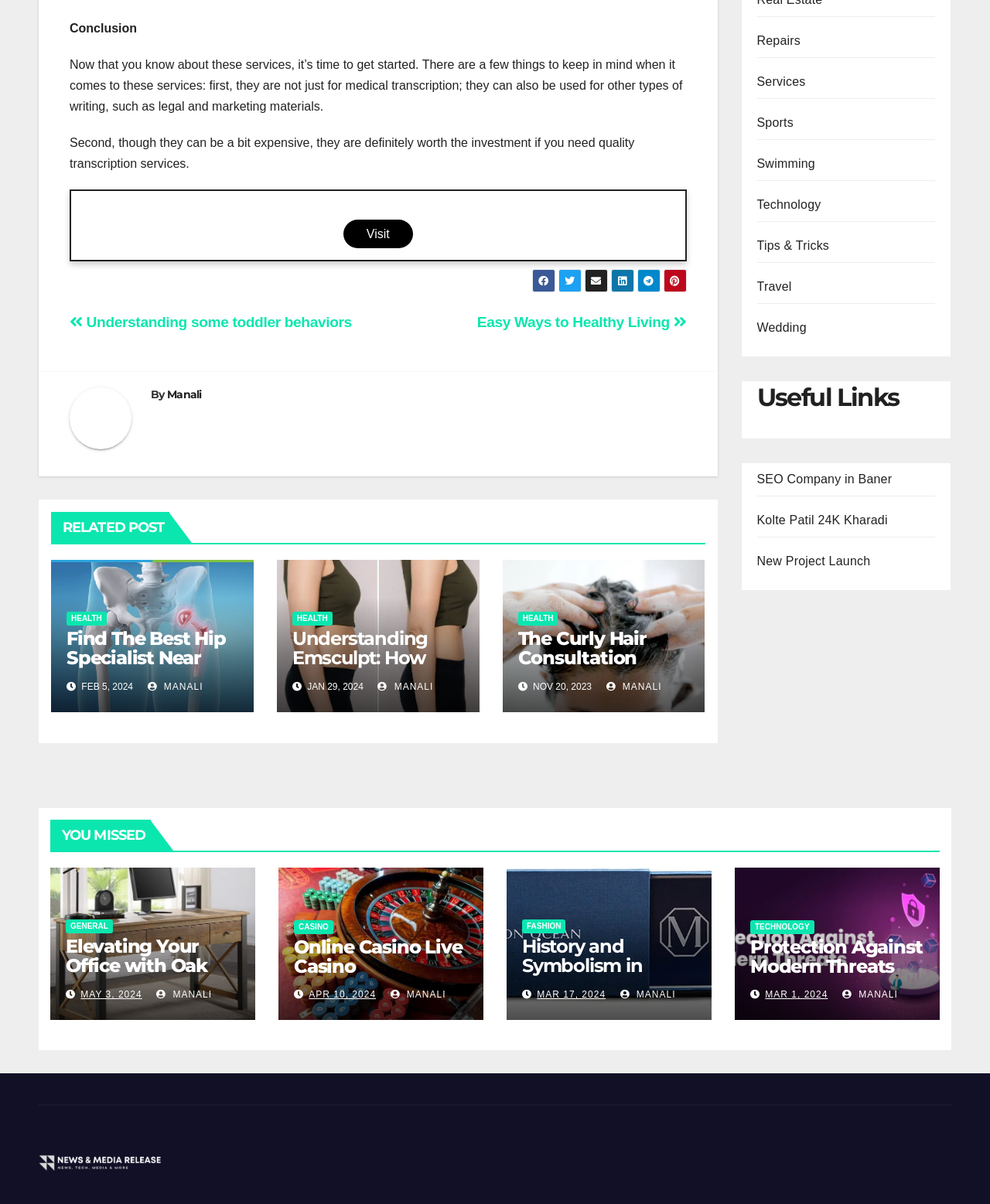Please answer the following question using a single word or phrase: 
What is the date of the latest post?

FEB 5, 2024